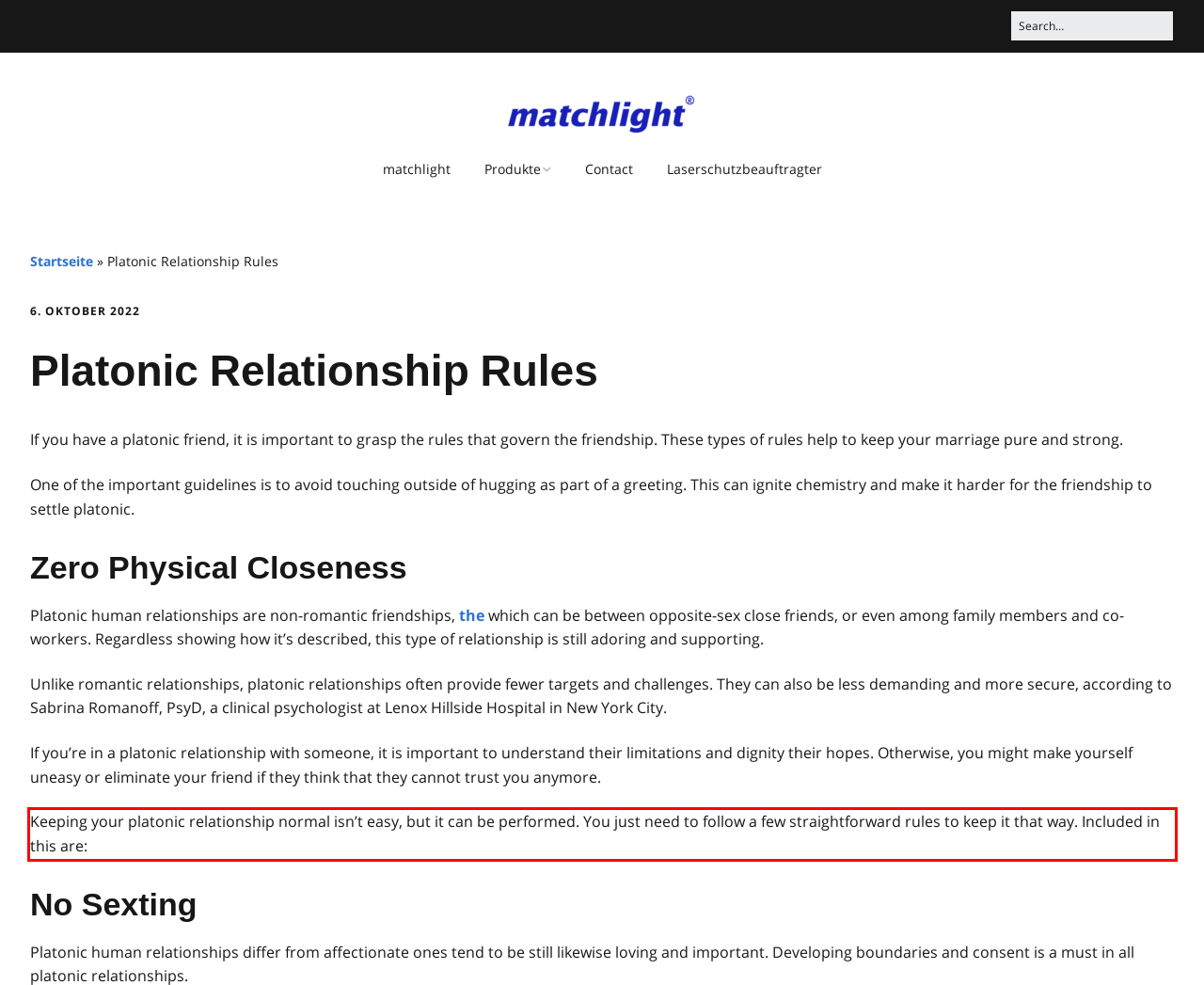Within the provided webpage screenshot, find the red rectangle bounding box and perform OCR to obtain the text content.

Keeping your platonic relationship normal isn’t easy, but it can be performed. You just need to follow a few straightforward rules to keep it that way. Included in this are: